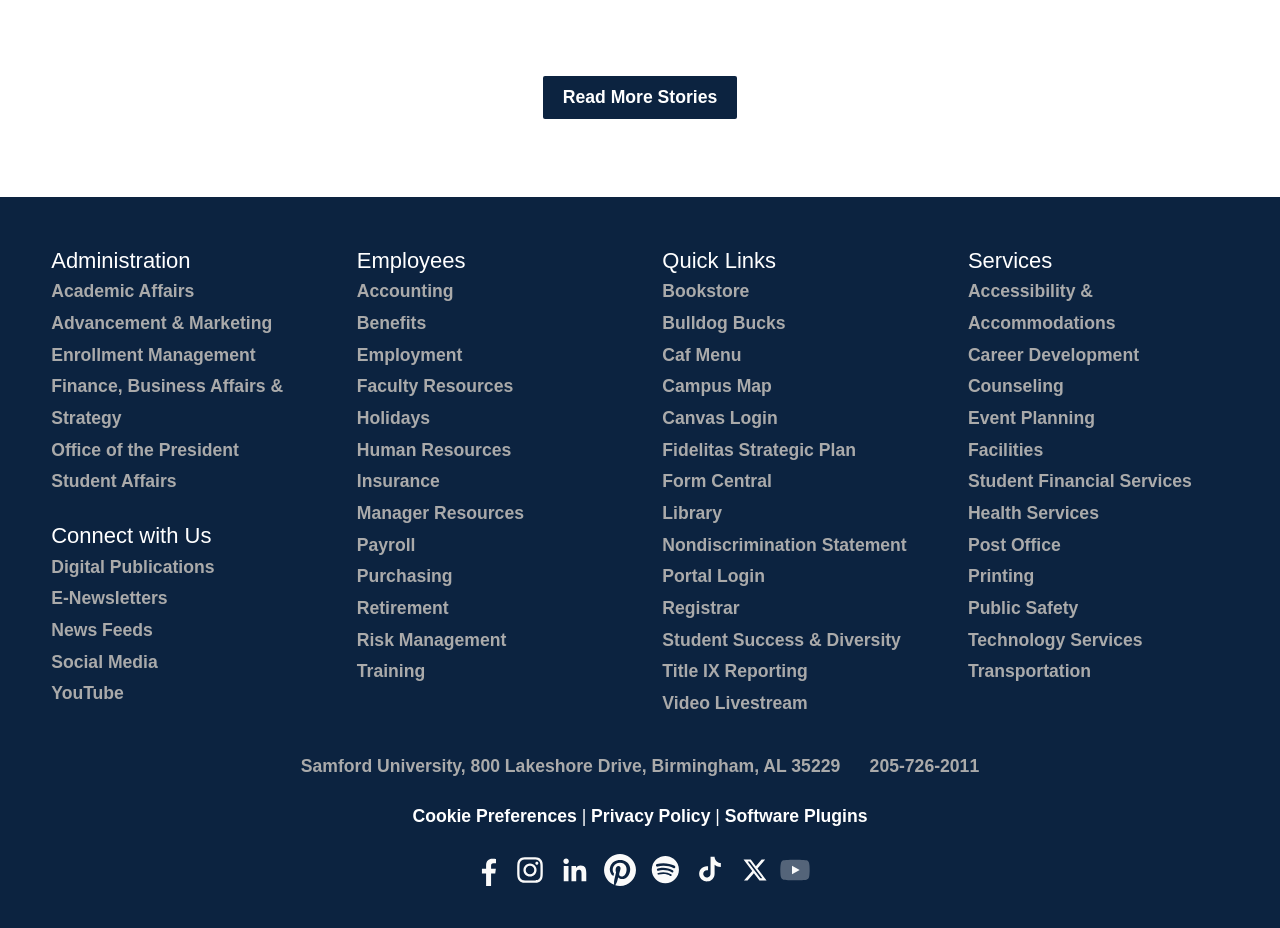Respond to the following question using a concise word or phrase: 
What is the address of the university?

800 Lakeshore Drive, Birmingham, AL 35229